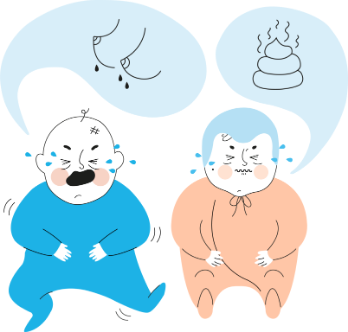Why are the babies crying?
Answer the question in as much detail as possible.

The image conveys the various reasons why infants may cry, highlighting their reliance on caregivers to meet their needs, and the speech bubbles above the babies indicate that they are expressing an urgent need for help, specifically regarding feeding and a diaper change.